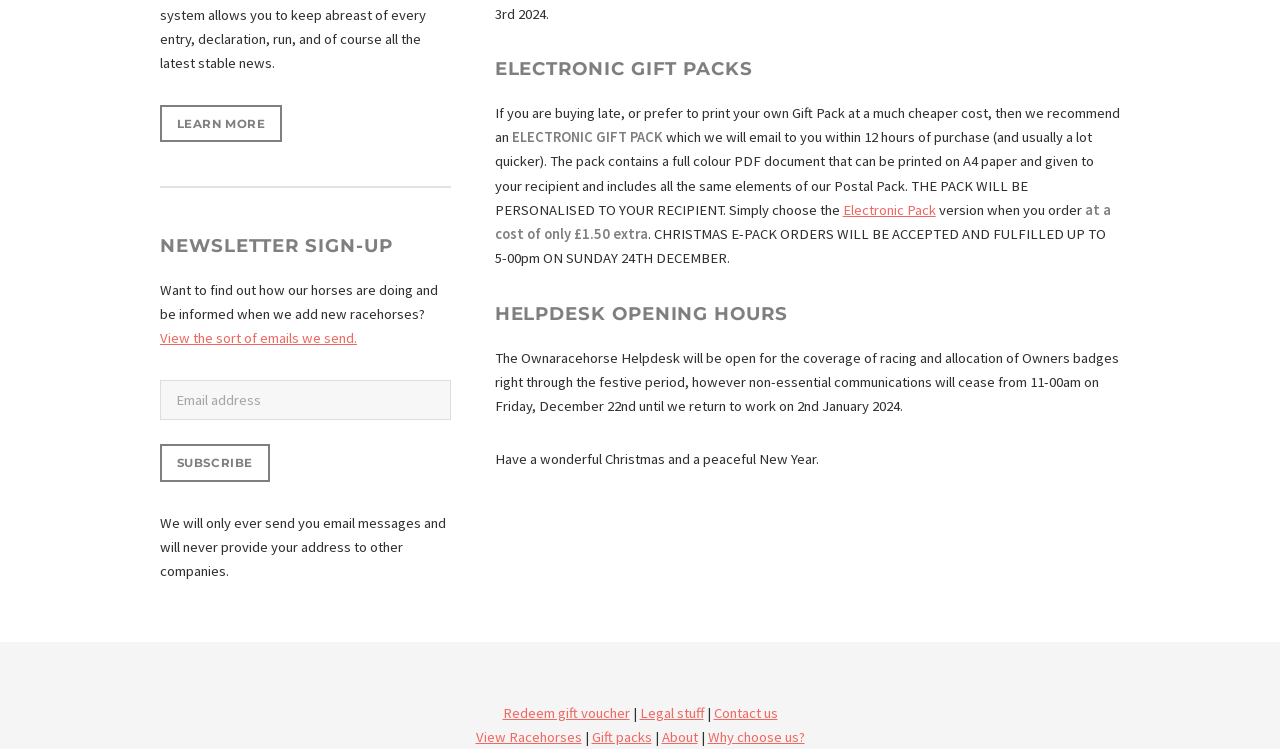Given the element description: "RSS feed", predict the bounding box coordinates of this UI element. The coordinates must be four float numbers between 0 and 1, given as [left, top, right, bottom].

None